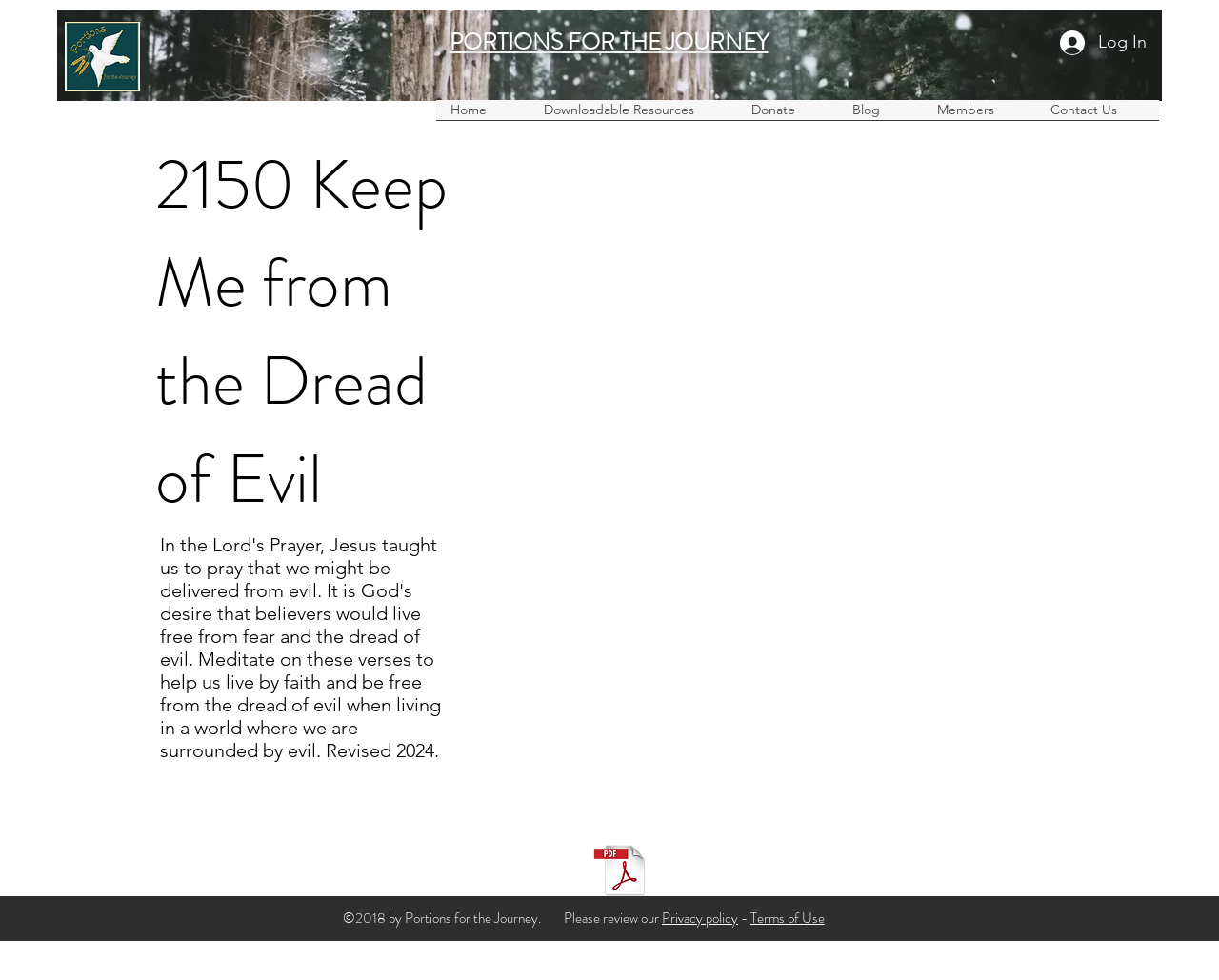Determine the main heading text of the webpage.

©2018 by Portions for the Journey.        Please review our ​Privacy policy - Terms of Use